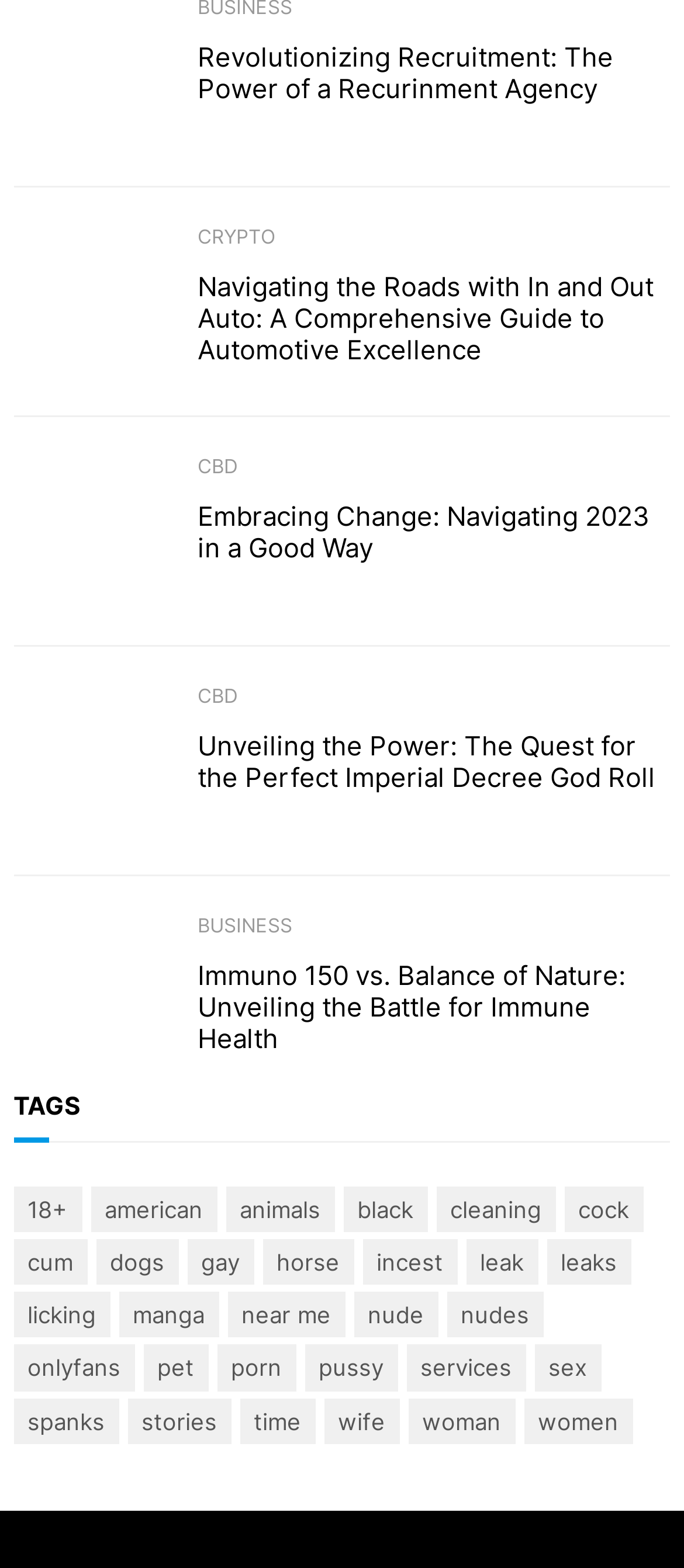Locate the UI element described by near me in the provided webpage screenshot. Return the bounding box coordinates in the format (top-left x, top-left y, bottom-right x, bottom-right y), ensuring all values are between 0 and 1.

[0.333, 0.824, 0.505, 0.853]